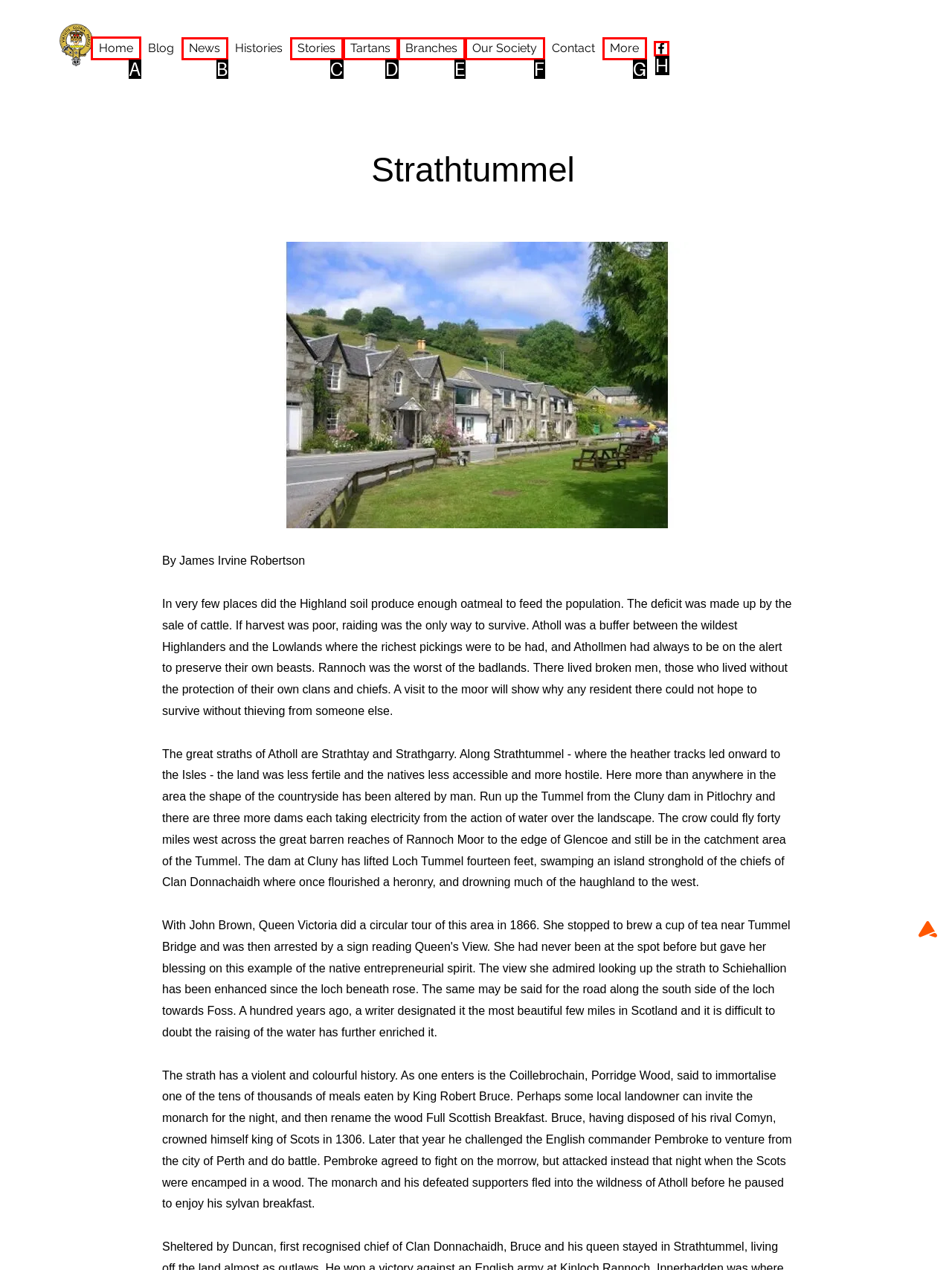Decide which HTML element to click to complete the task: Click the Home link Provide the letter of the appropriate option.

A